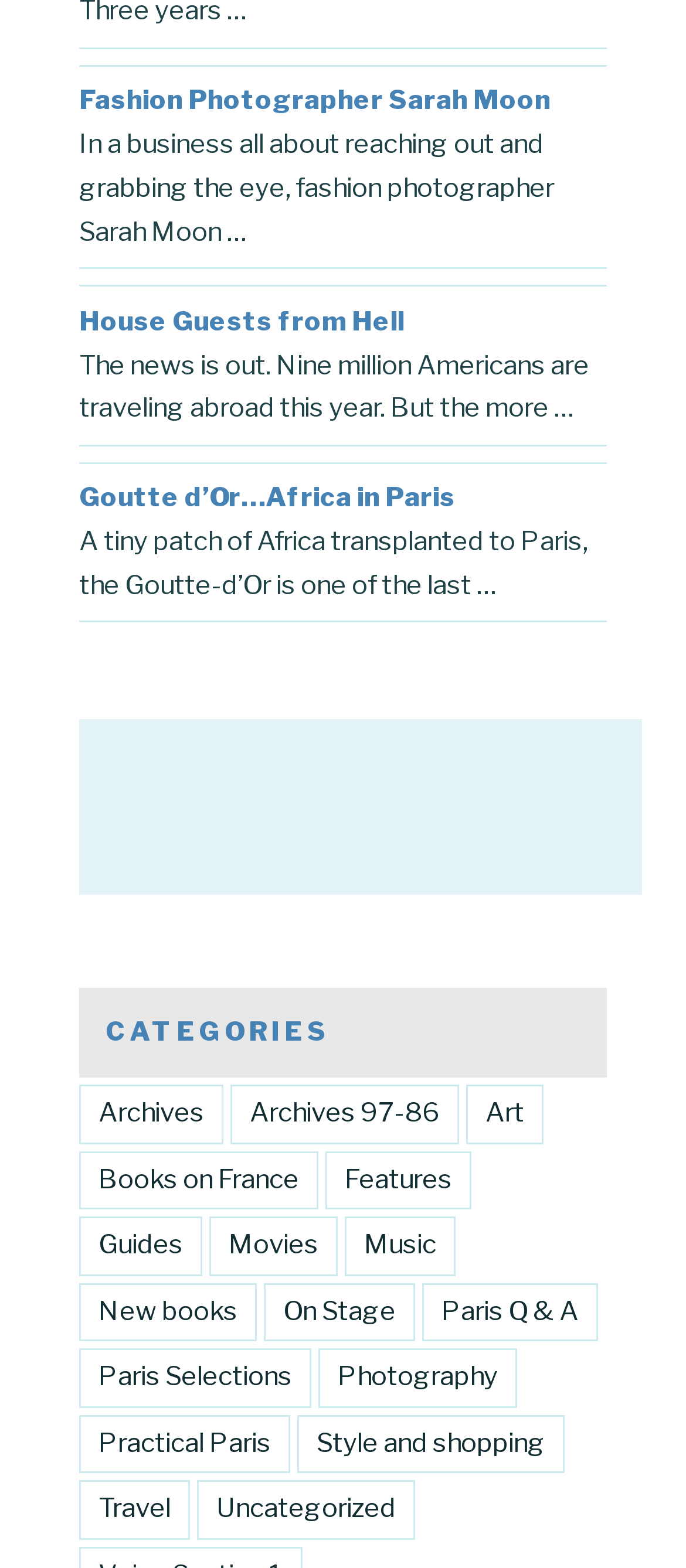Find and specify the bounding box coordinates that correspond to the clickable region for the instruction: "Read about House Guests from Hell".

[0.115, 0.195, 0.59, 0.215]